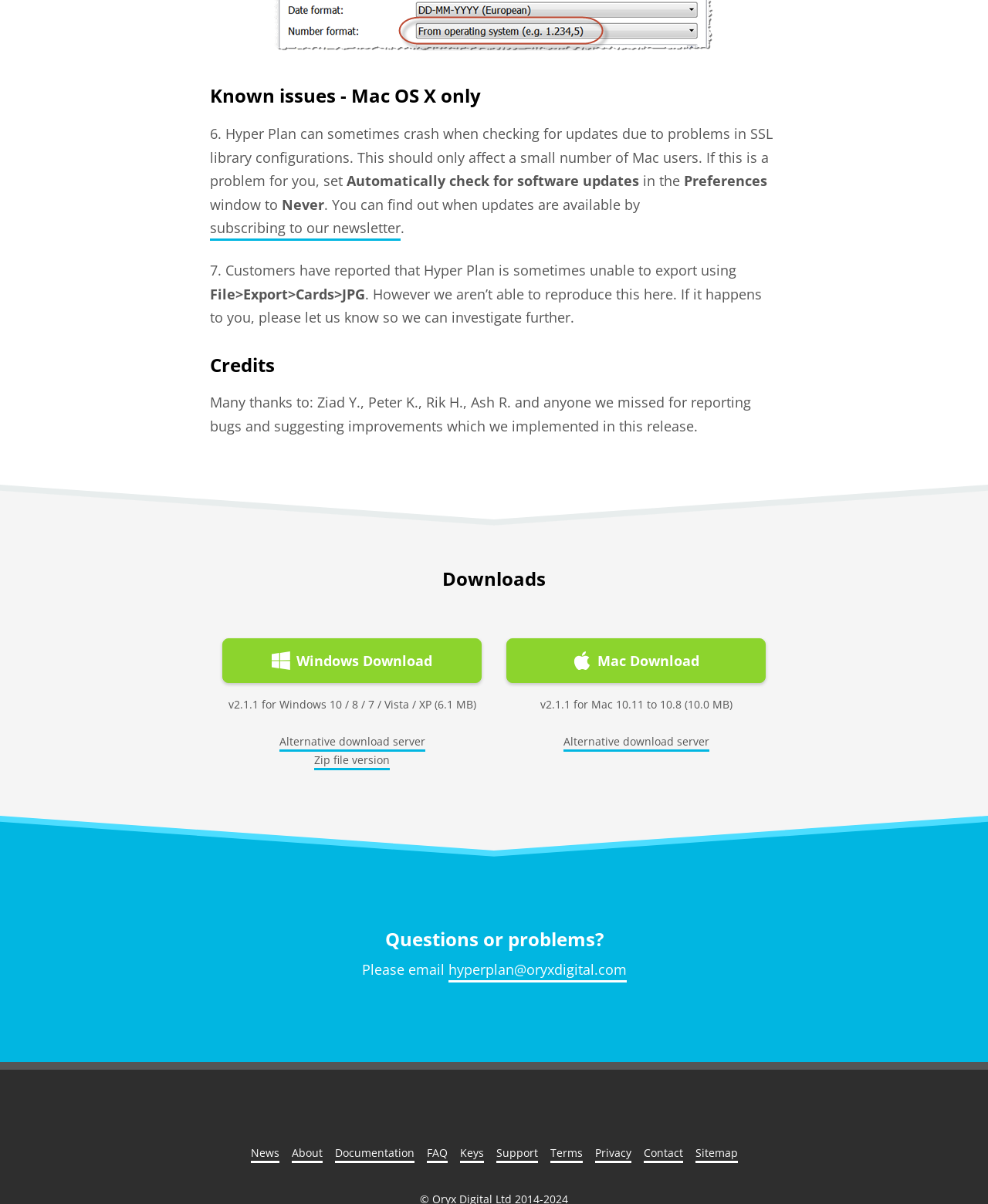Given the description of a UI element: "Email", identify the bounding box coordinates of the matching element in the webpage screenshot.

None